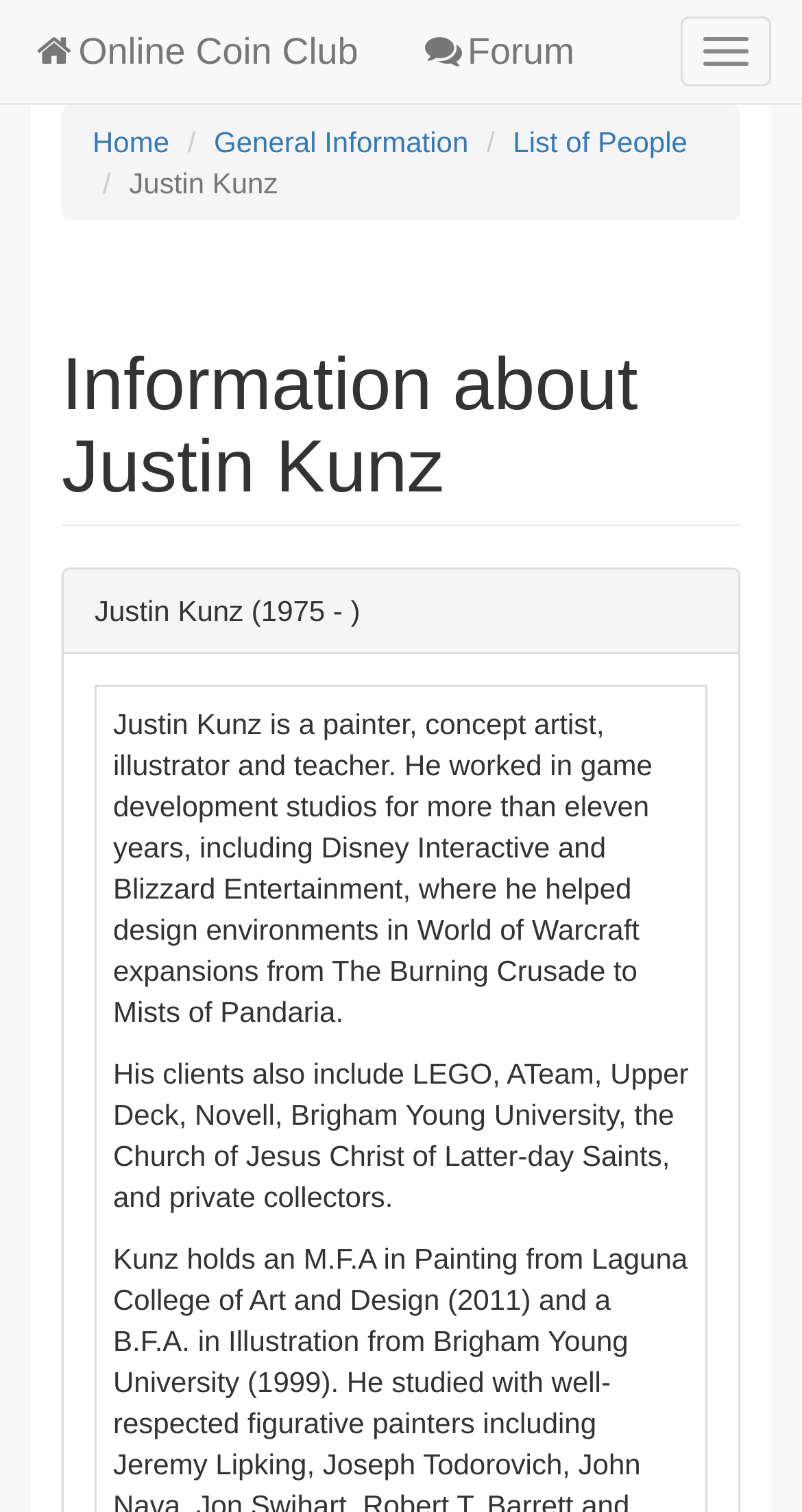Please determine the bounding box of the UI element that matches this description: List of People. The coordinates should be given as (top-left x, top-left y, bottom-right x, bottom-right y), with all values between 0 and 1.

[0.64, 0.083, 0.857, 0.105]